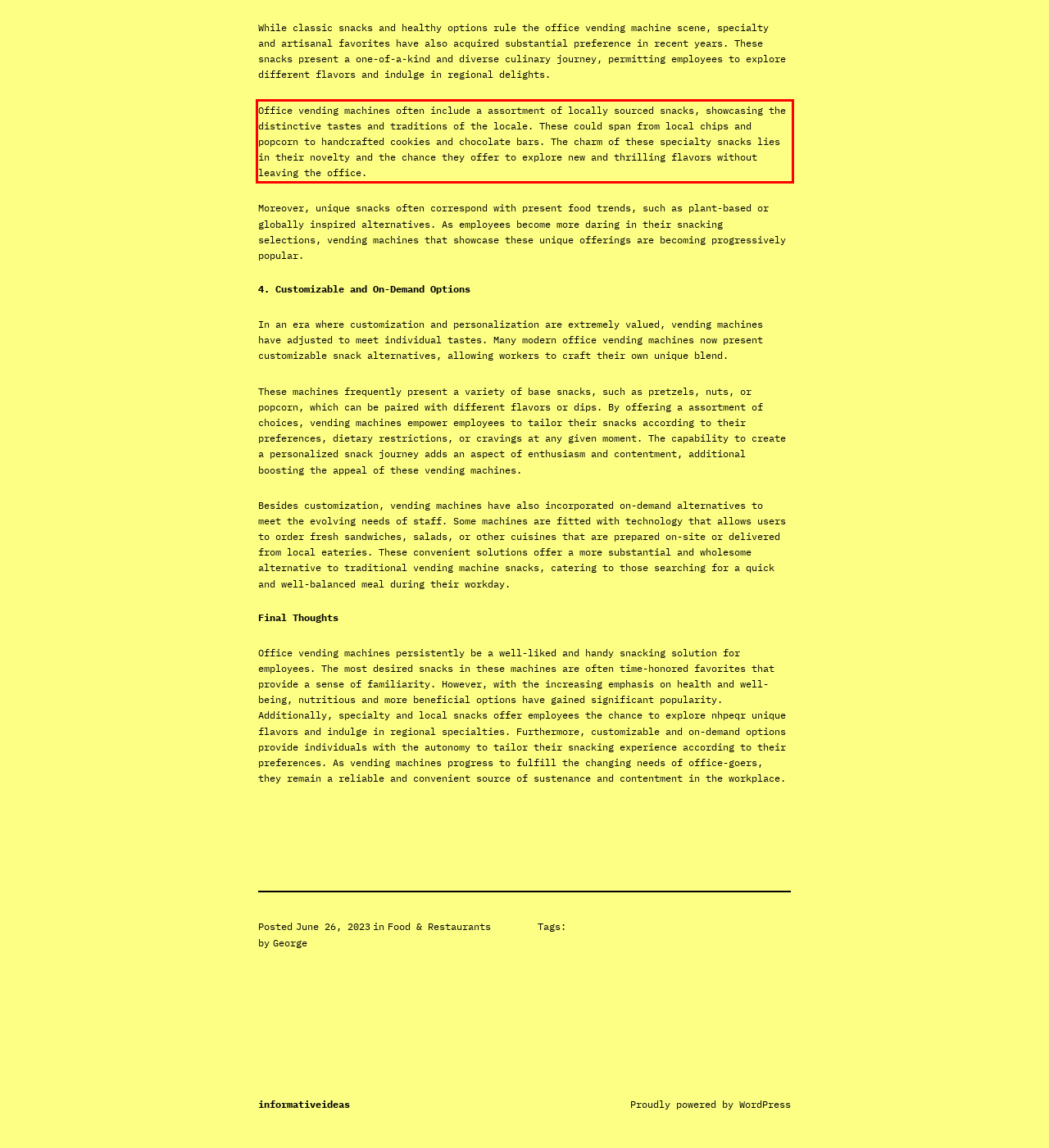The screenshot provided shows a webpage with a red bounding box. Apply OCR to the text within this red bounding box and provide the extracted content.

Office vending machines often include a assortment of locally sourced snacks, showcasing the distinctive tastes and traditions of the locale. These could span from local chips and popcorn to handcrafted cookies and chocolate bars. The charm of these specialty snacks lies in their novelty and the chance they offer to explore new and thrilling flavors without leaving the office.